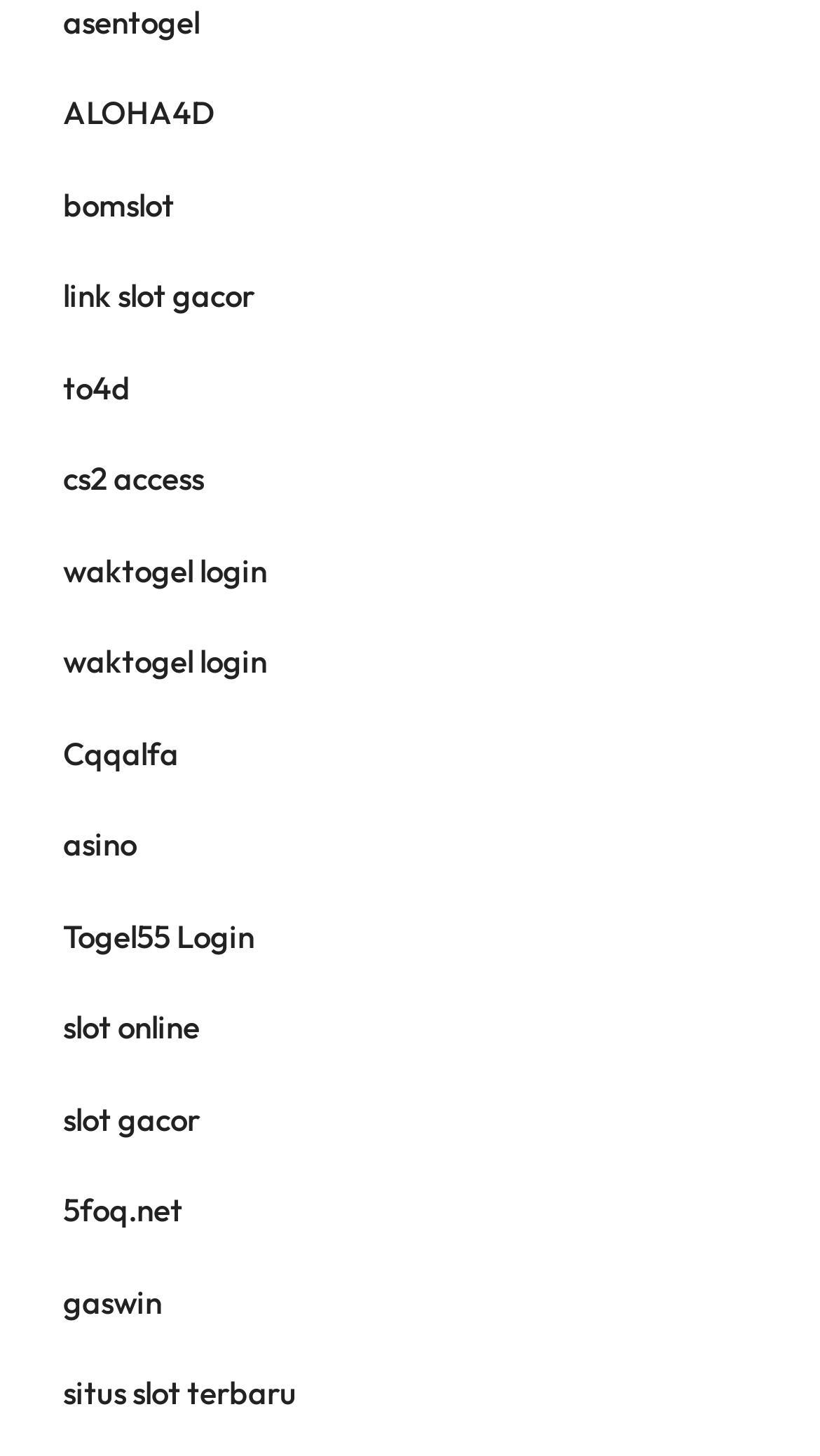Find the bounding box coordinates for the area you need to click to carry out the instruction: "login to waktogel". The coordinates should be four float numbers between 0 and 1, indicated as [left, top, right, bottom].

[0.077, 0.378, 0.326, 0.405]